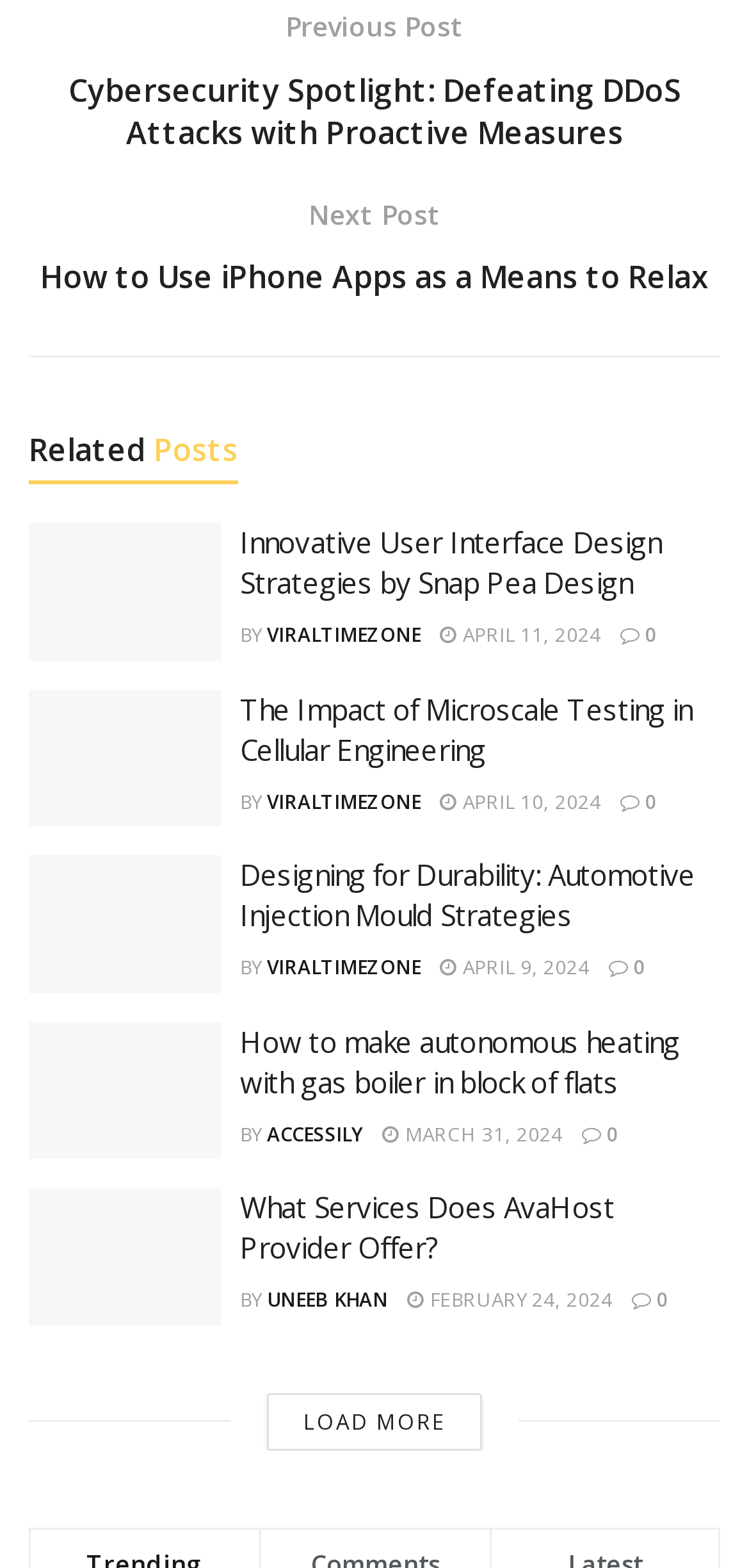Determine the bounding box coordinates of the section I need to click to execute the following instruction: "View the 'Related Posts'". Provide the coordinates as four float numbers between 0 and 1, i.e., [left, top, right, bottom].

[0.038, 0.265, 0.318, 0.309]